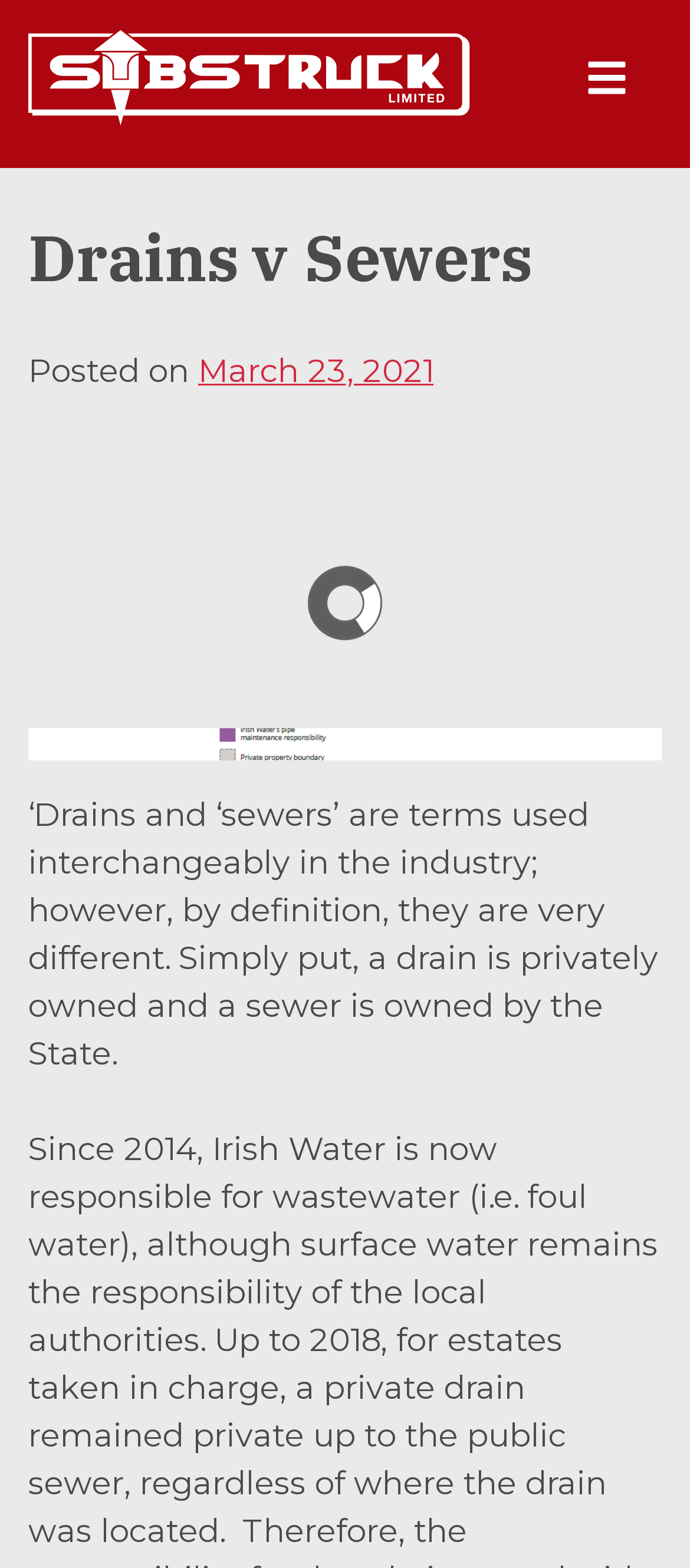Determine the bounding box coordinates for the UI element matching this description: "drain1drain 3drain 2".

[0.0, 0.283, 1.0, 0.485]